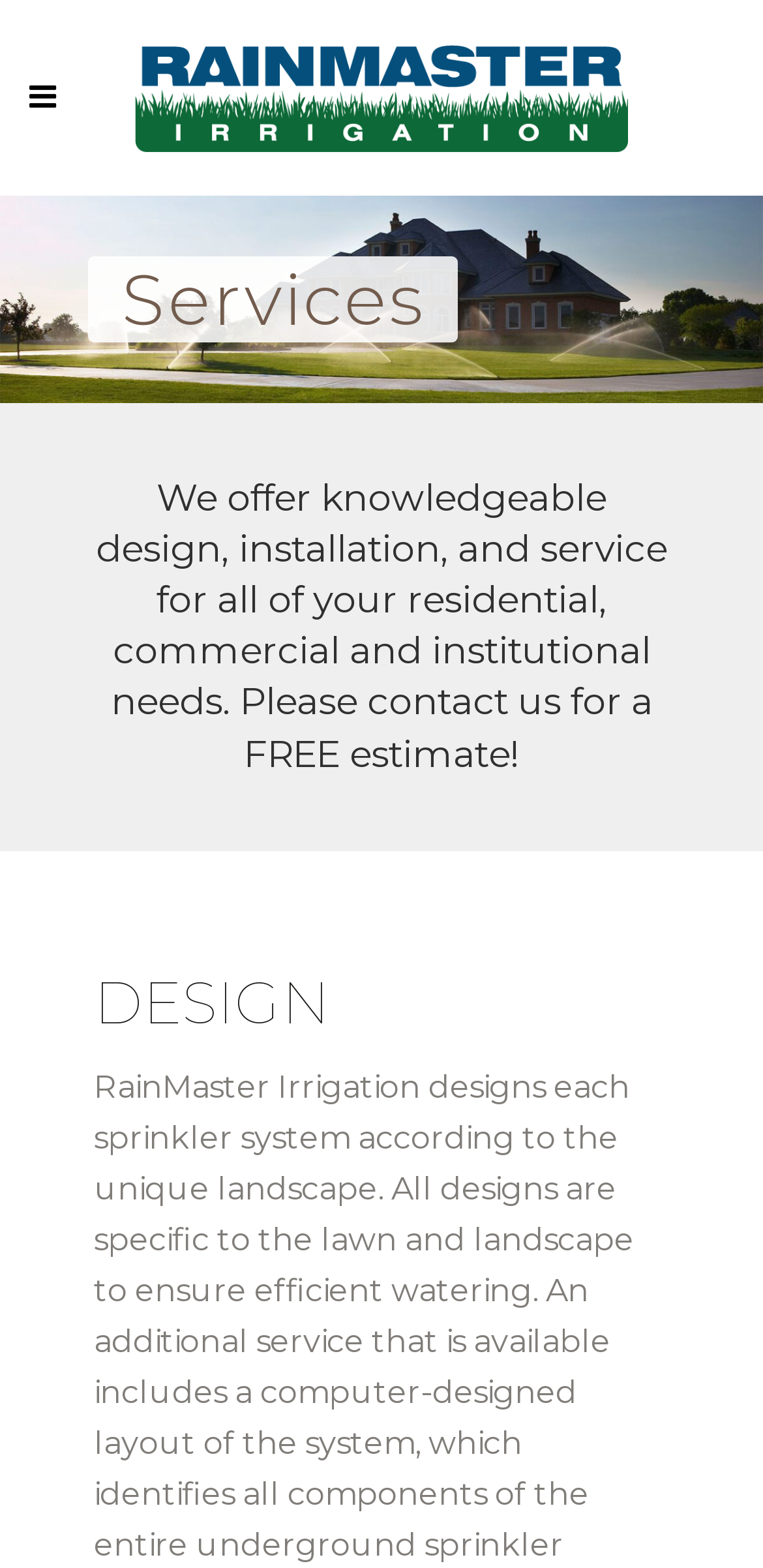What type of services does the company offer?
Please describe in detail the information shown in the image to answer the question.

Based on the webpage, the company offers knowledgeable design, installation, and service for all of residential, commercial, and institutional needs, as stated in the heading.